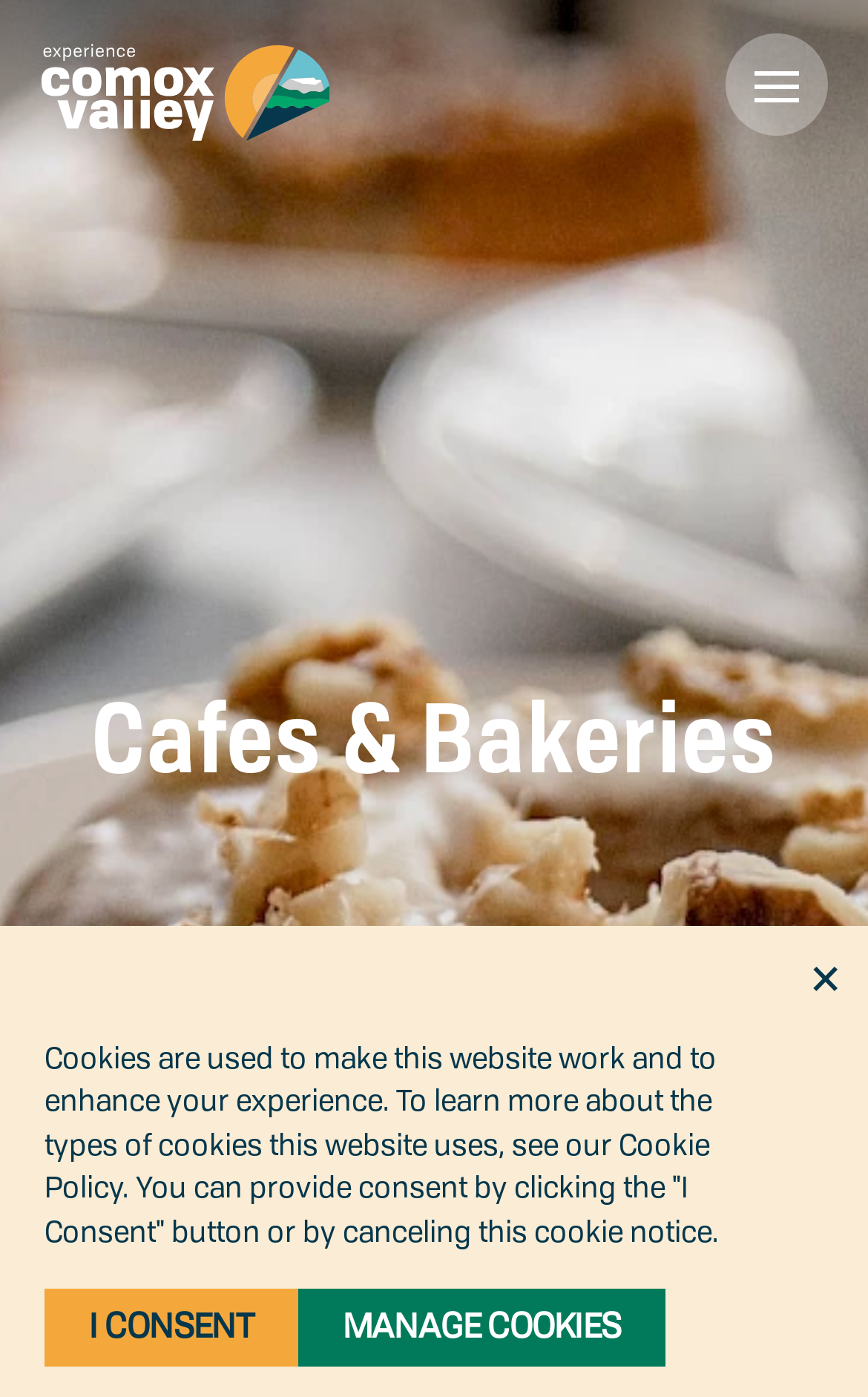Refer to the image and provide an in-depth answer to the question:
What is the website informing users about?

I found a StaticText element with a long text about cookies and a Cookie Policy, which suggests that the website is informing users about its cookie policy and allowing them to provide consent.